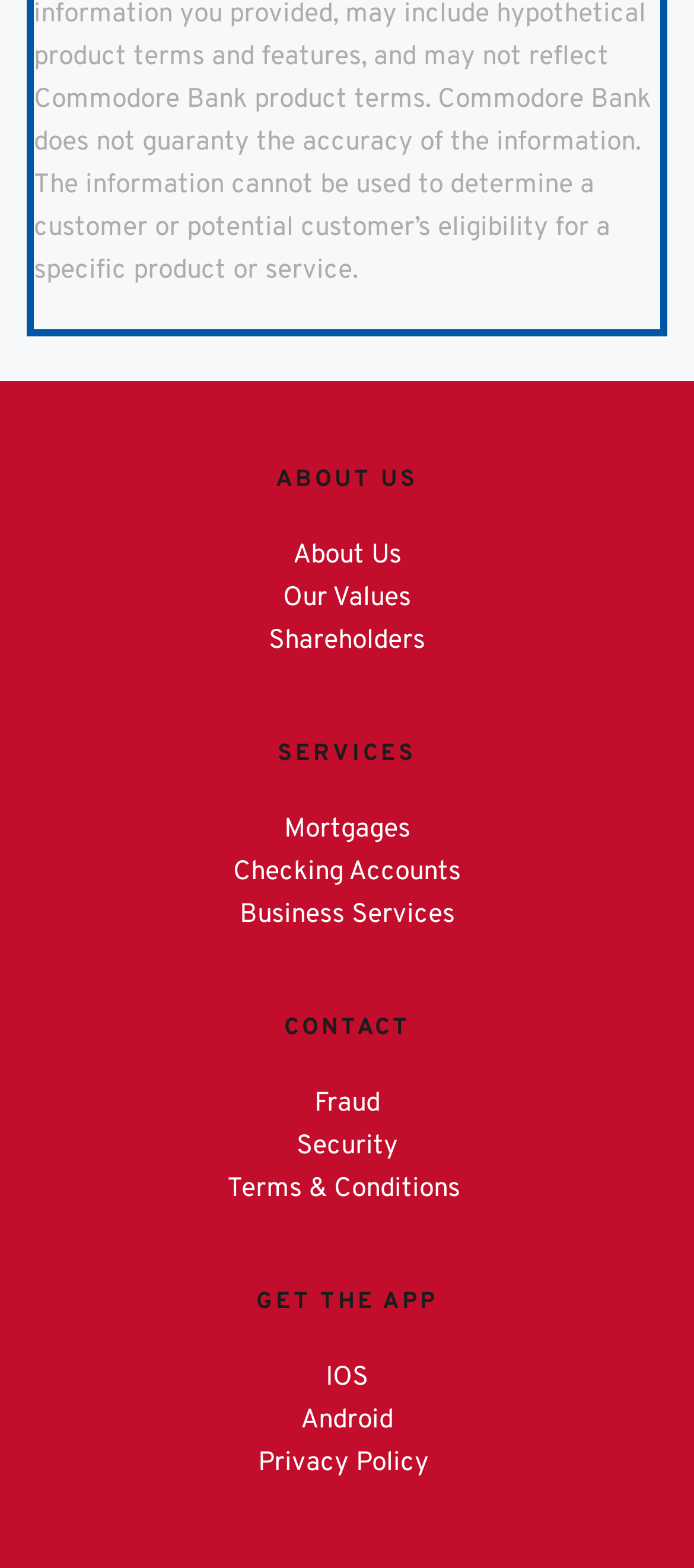Determine the bounding box coordinates of the area to click in order to meet this instruction: "Contact the company about fraud".

[0.453, 0.693, 0.547, 0.715]